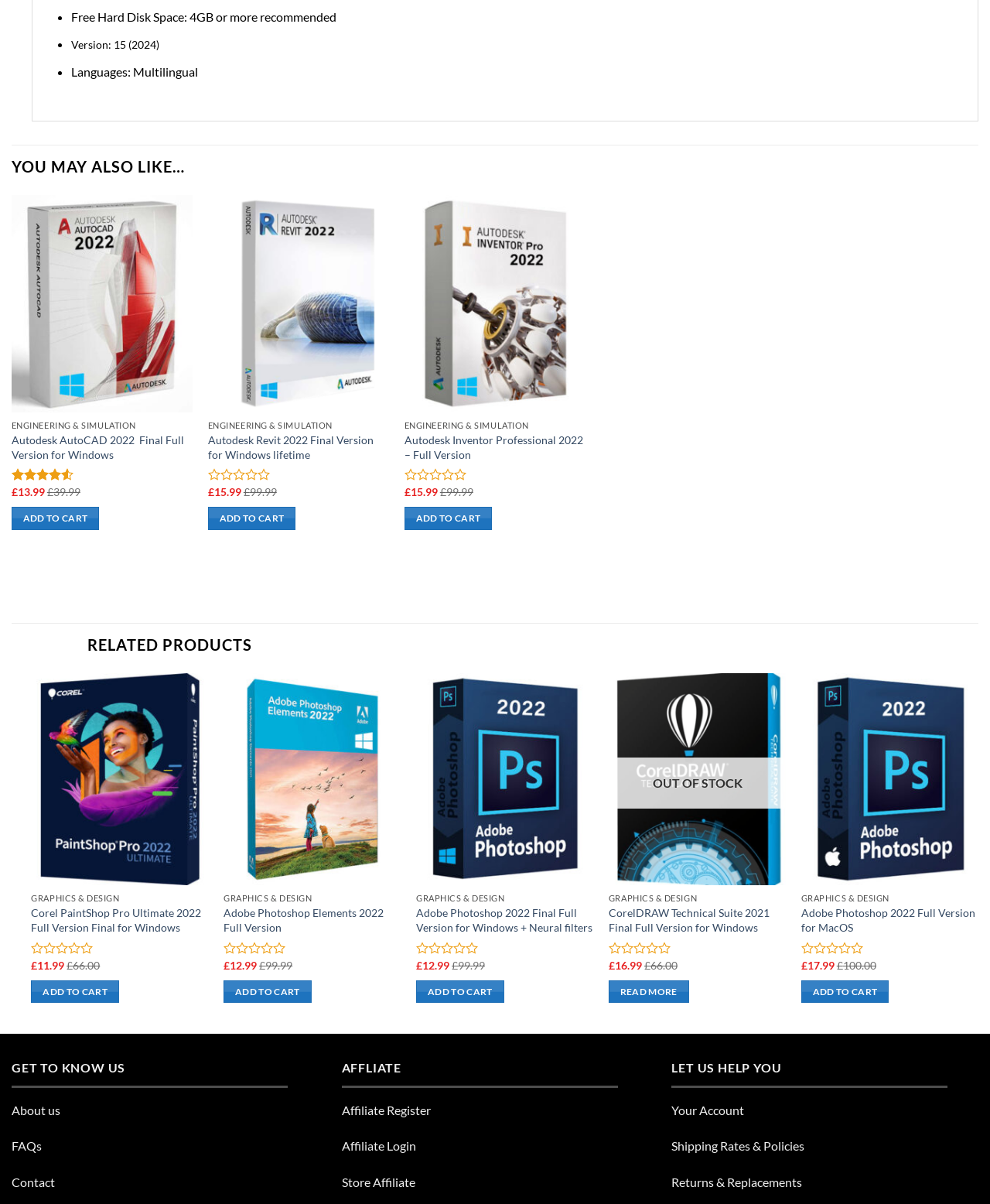Answer the question with a brief word or phrase:
What category does Adobe Photoshop Elements 2022 belong to?

GRAPHICS & DESIGN